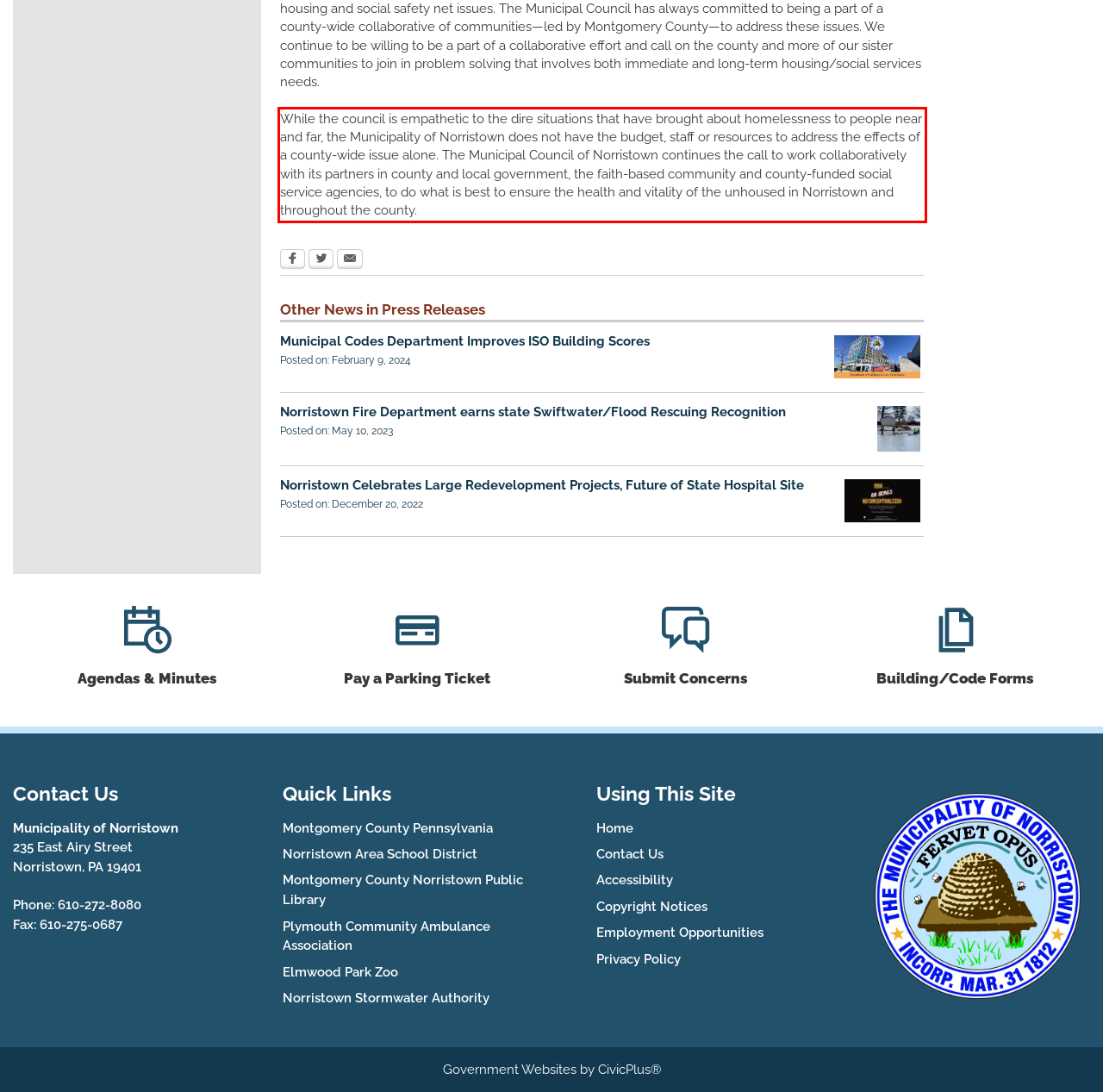Please perform OCR on the text content within the red bounding box that is highlighted in the provided webpage screenshot.

While the council is empathetic to the dire situations that have brought about homelessness to people near and far, the Municipality of Norristown does not have the budget, staff or resources to address the effects of a county-wide issue alone. The Municipal Council of Norristown continues the call to work collaboratively with its partners in county and local government, the faith-based community and county-funded social service agencies, to do what is best to ensure the health and vitality of the unhoused in Norristown and throughout the county.